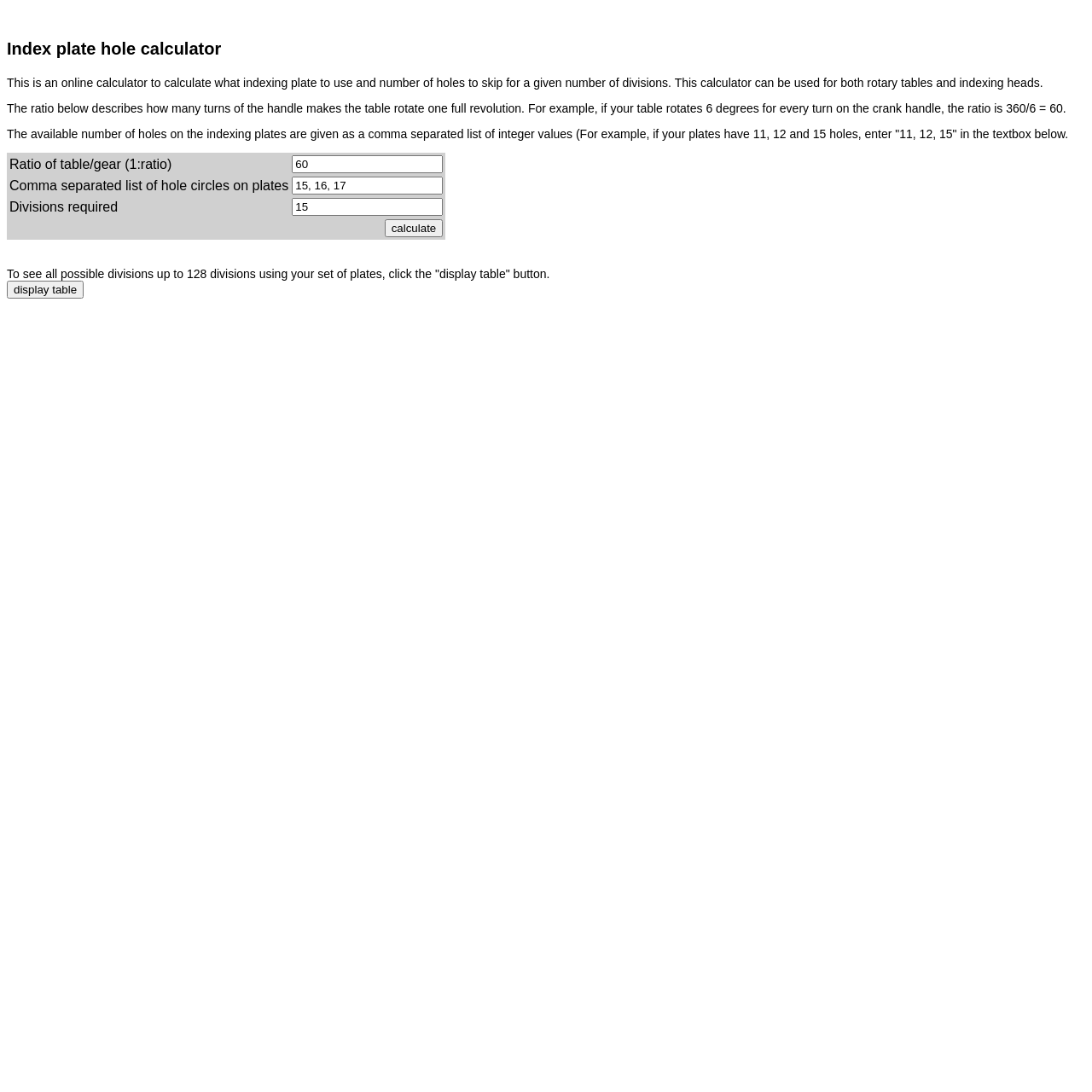Refer to the image and provide an in-depth answer to the question:
What is the default ratio of table/gear?

The default ratio of table/gear is 60, which is indicated in the textbox next to the label 'Ratio of table/gear (1:ratio)' in the layout table.